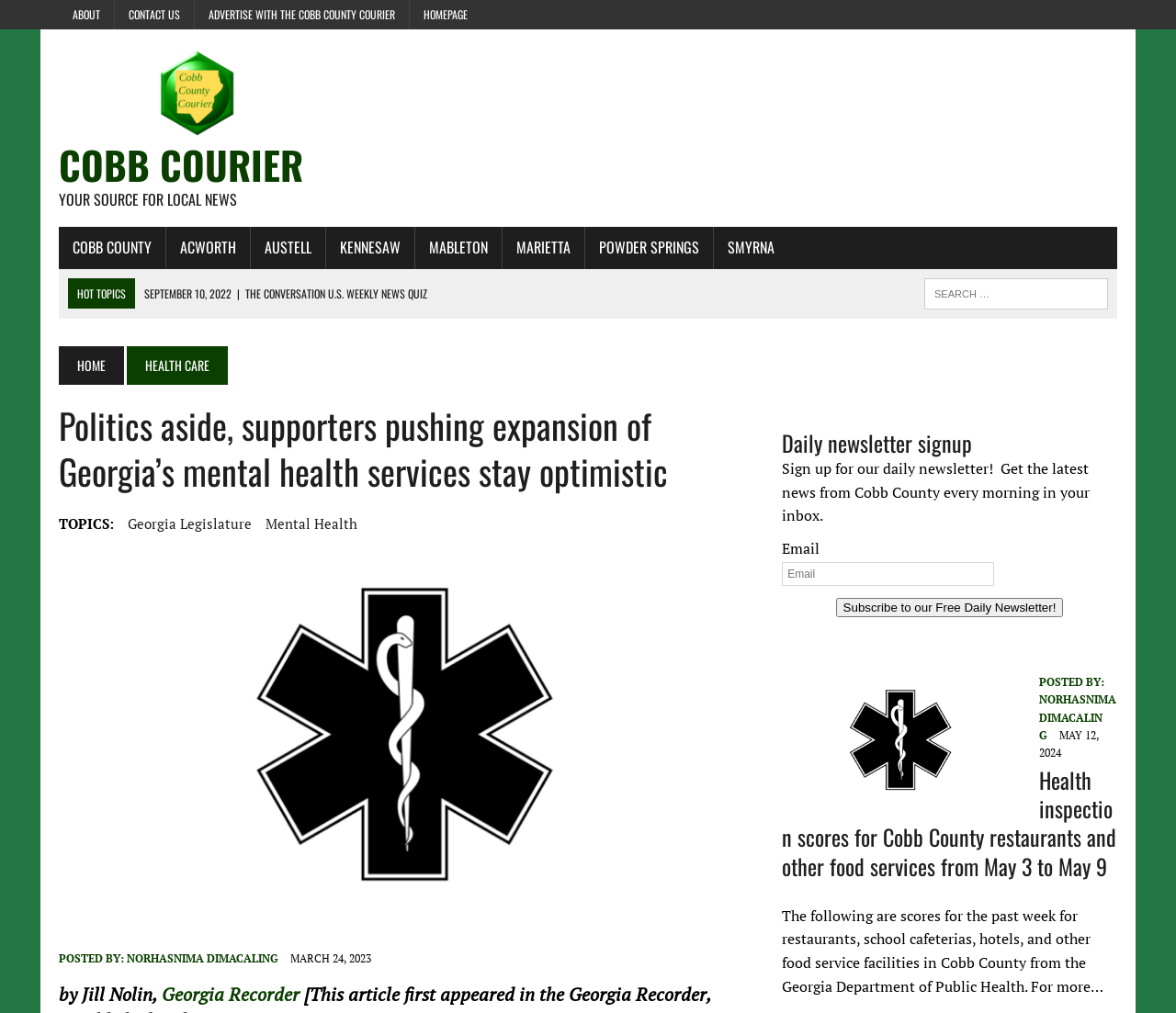Specify the bounding box coordinates of the area to click in order to follow the given instruction: "Click on the 'HEALTH CARE' link."

[0.108, 0.342, 0.194, 0.38]